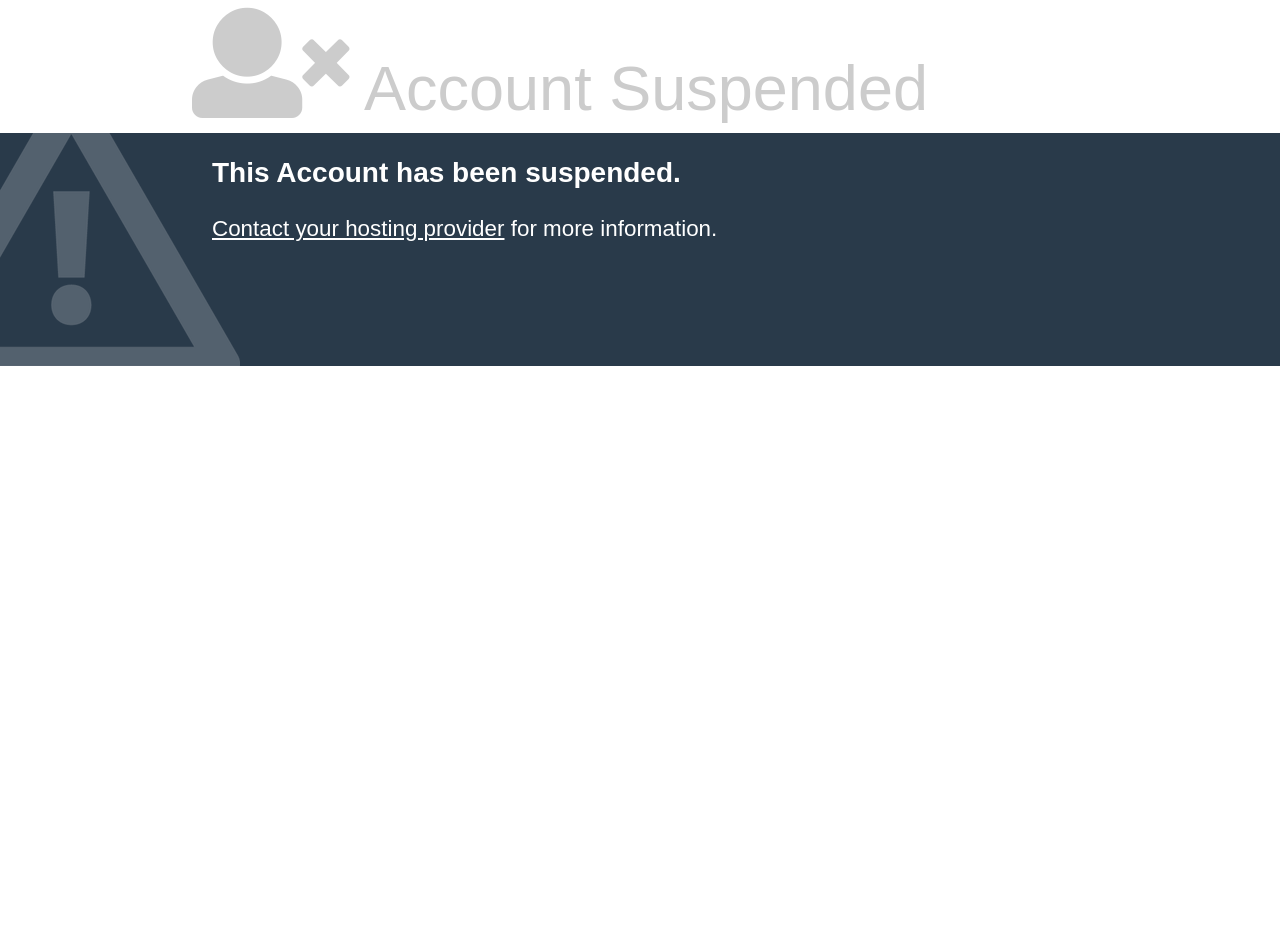Given the element description Contact your hosting provider, identify the bounding box coordinates for the UI element on the webpage screenshot. The format should be (top-left x, top-left y, bottom-right x, bottom-right y), with values between 0 and 1.

[0.166, 0.228, 0.394, 0.254]